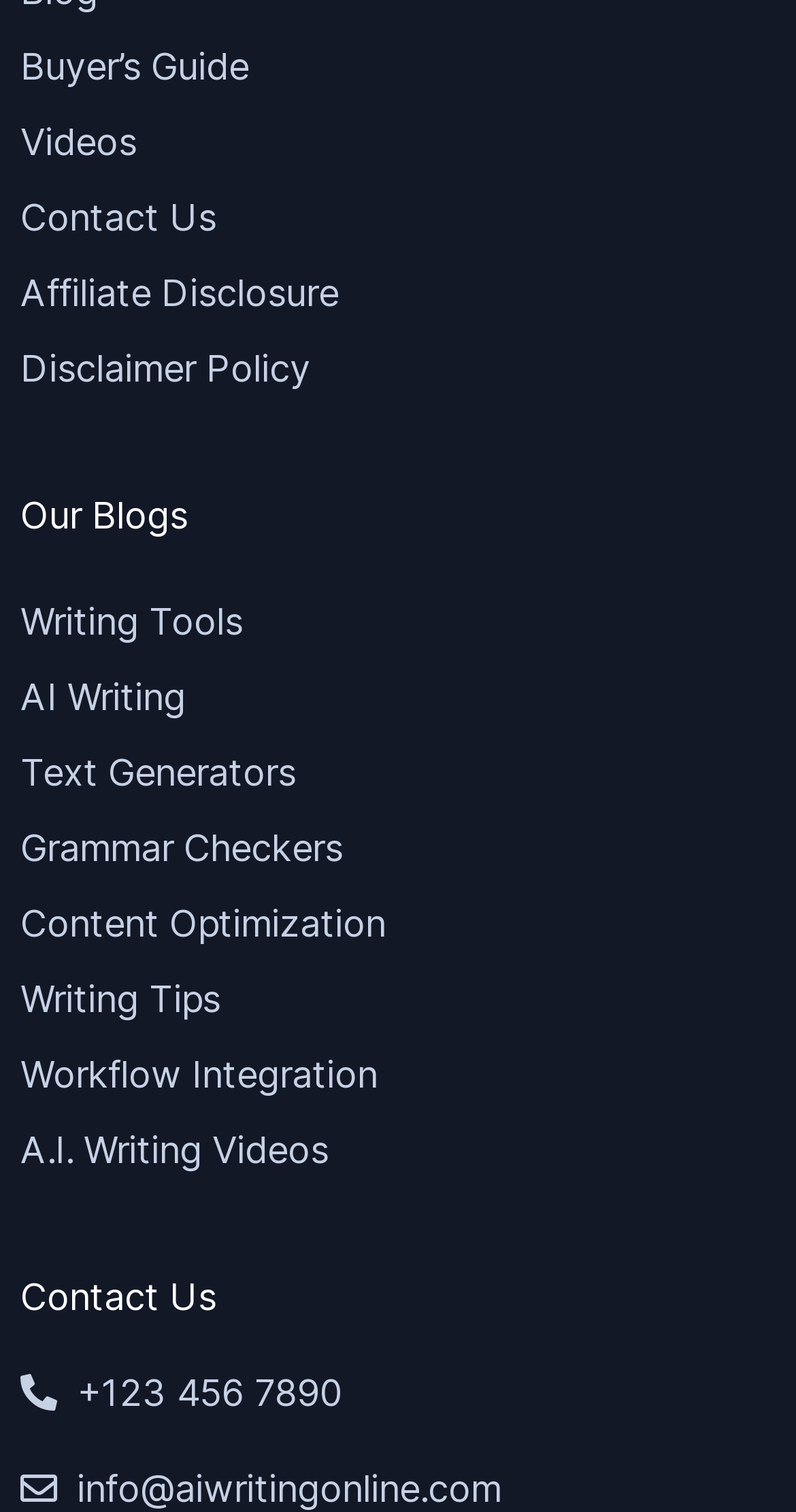Specify the bounding box coordinates of the area to click in order to follow the given instruction: "Read Our Blogs."

[0.026, 0.322, 0.974, 0.359]